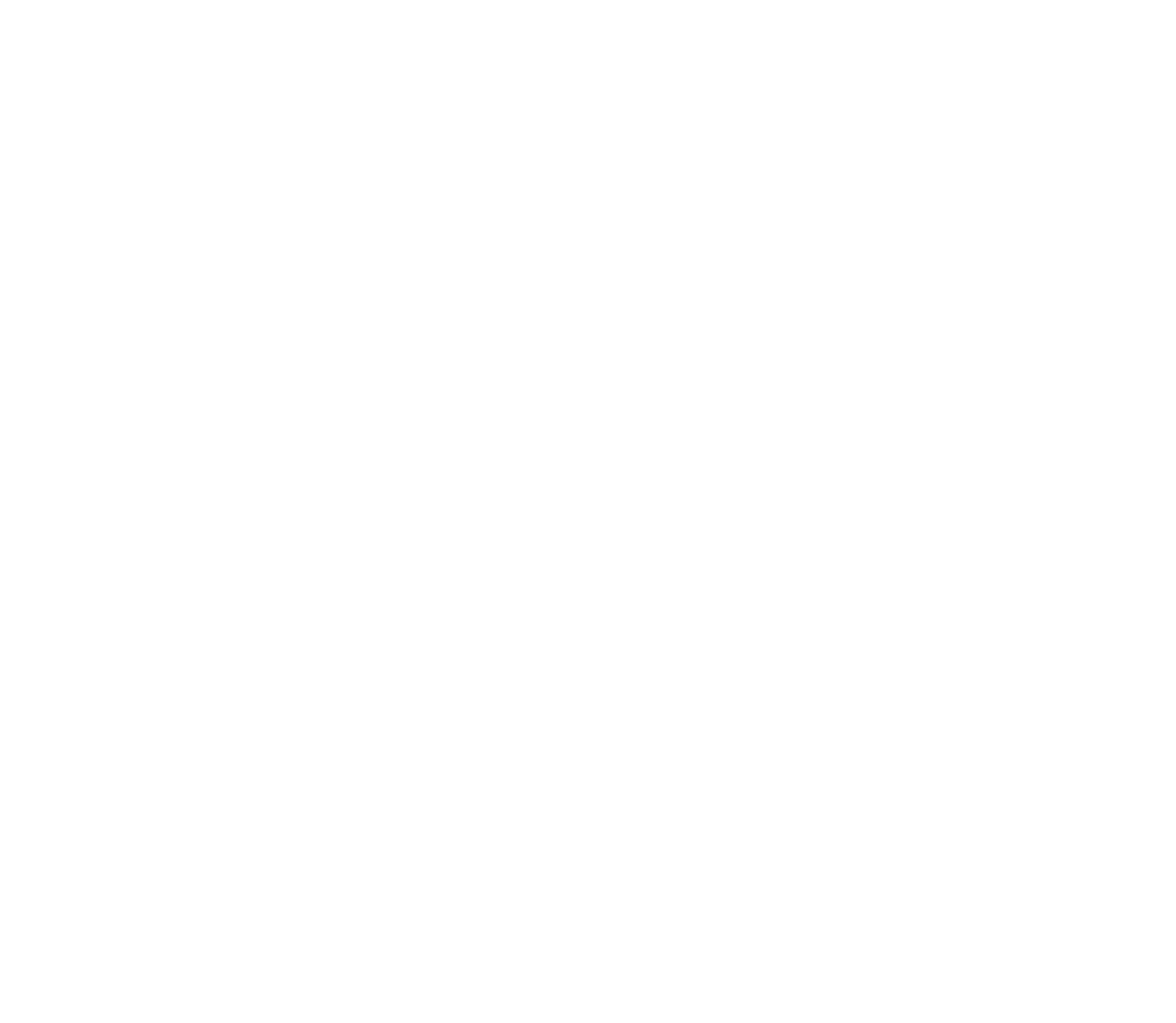How many people can stay in this room?
By examining the image, provide a one-word or phrase answer.

2